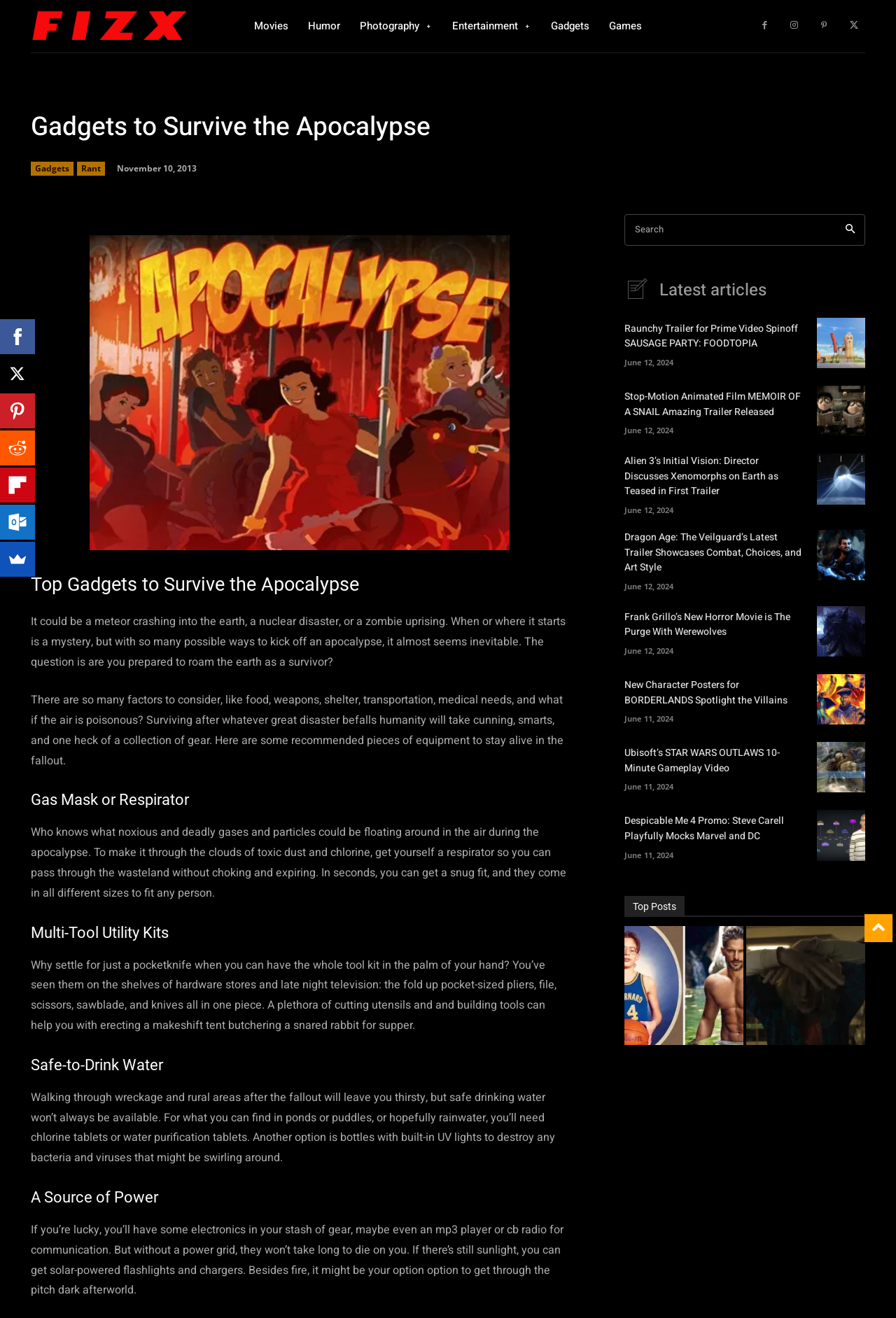What is the importance of safe drinking water?
Can you give a detailed and elaborate answer to the question?

The importance of safe drinking water is to stay hydrated, especially in a post-apocalyptic world where access to clean water may be limited, as mentioned in the section 'Safe-to-Drink Water' which explains that safe drinking water is essential for survival.